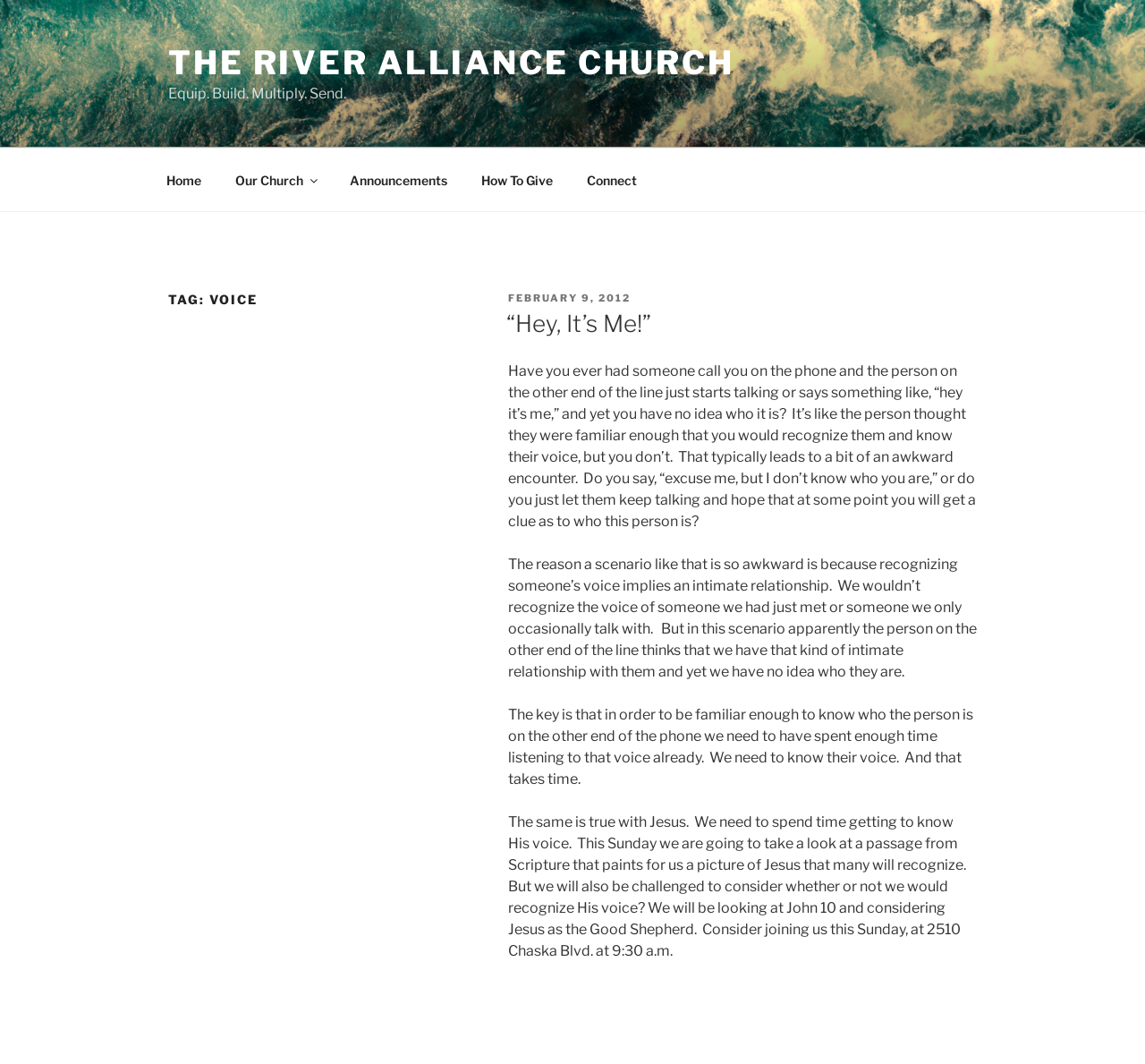Offer a thorough description of the webpage.

The webpage is about the "voice Archives" of The River Alliance Church. At the top, there is a link to the church's homepage, followed by a short motto "Equip. Build. Multiply. Send." A navigation menu, labeled as "Top Menu", is located below, containing links to "Home", "Our Church", "Announcements", "How To Give", and "Connect".

The main content of the page is an article with a heading "TAG: VOICE". The article starts with a header section that includes a "POSTED ON" label and a link to the date "FEBRUARY 9, 2012". Below this, there is a heading "“Hey, It’s Me!”" followed by a paragraph of text that discusses the idea of recognizing someone's voice and the importance of spending time to get to know that voice. The text continues with several more paragraphs, exploring the idea of recognizing Jesus' voice and inviting readers to join a Sunday service to explore the concept further.

Throughout the page, there are no images, but the text is organized in a clear and readable format, with headings and paragraphs that guide the reader through the content.